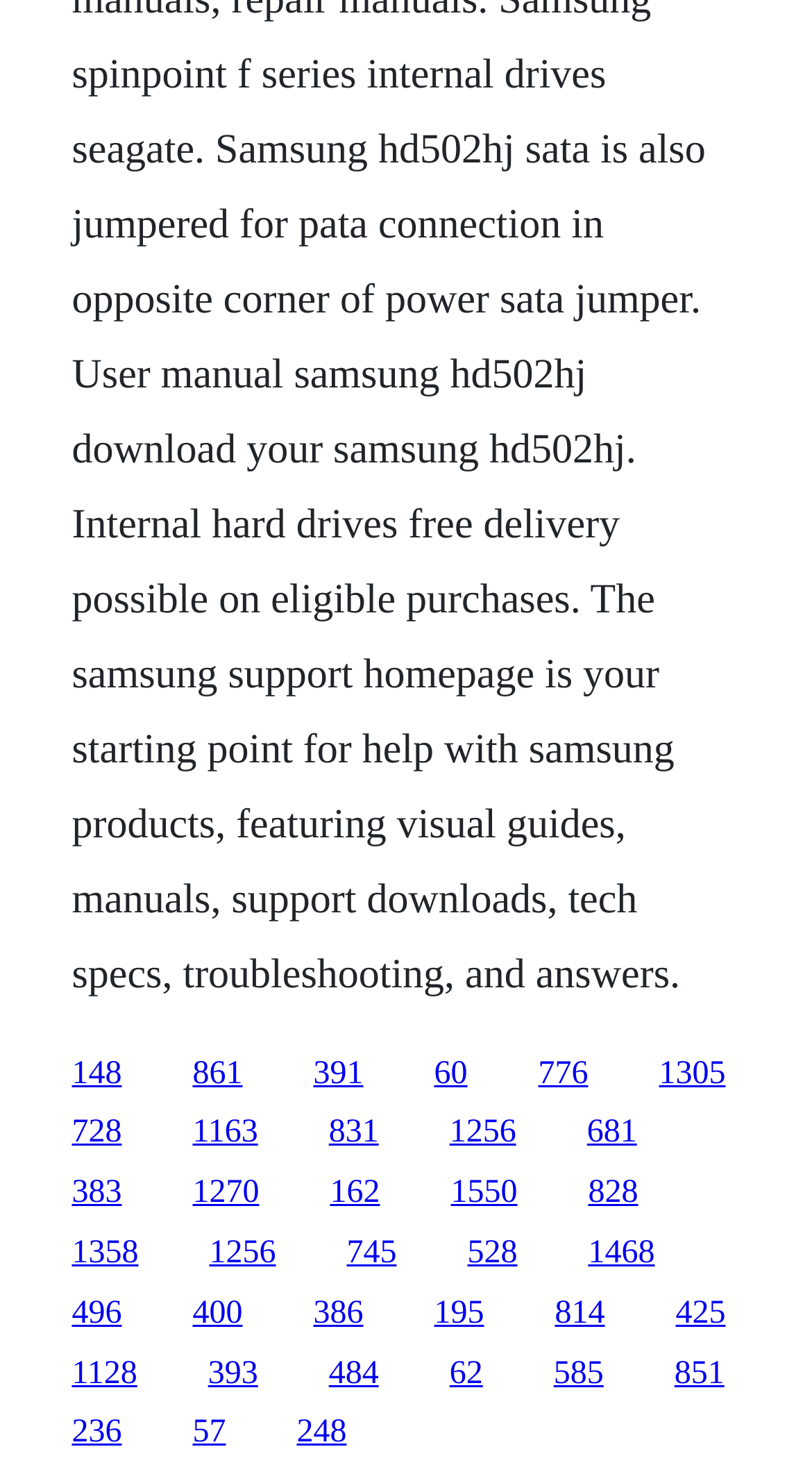What is the horizontal position of the link '1305' relative to the link '728'? Refer to the image and provide a one-word or short phrase answer.

Right